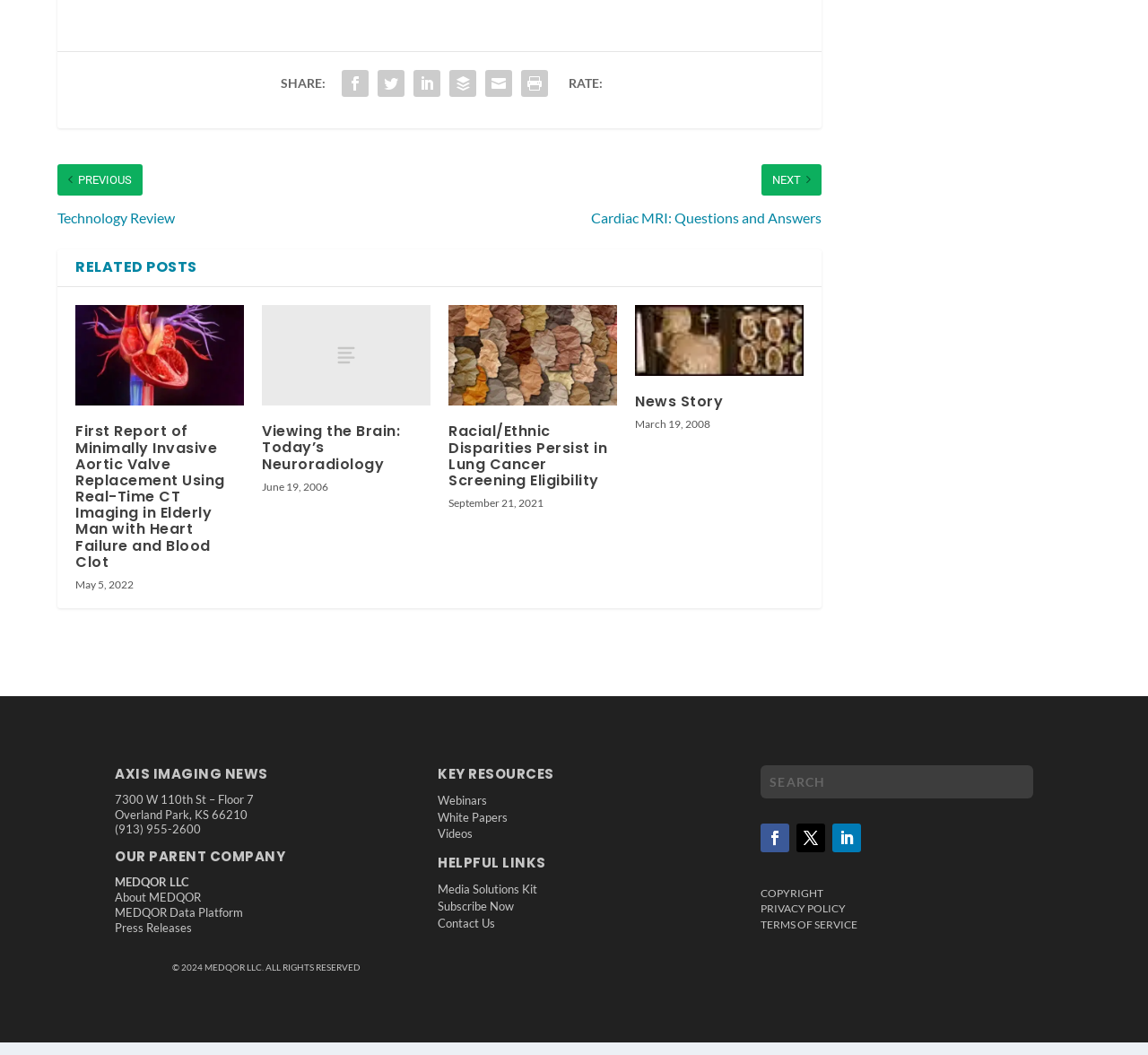Answer briefly with one word or phrase:
What is the purpose of the SEARCH box?

Searching the website